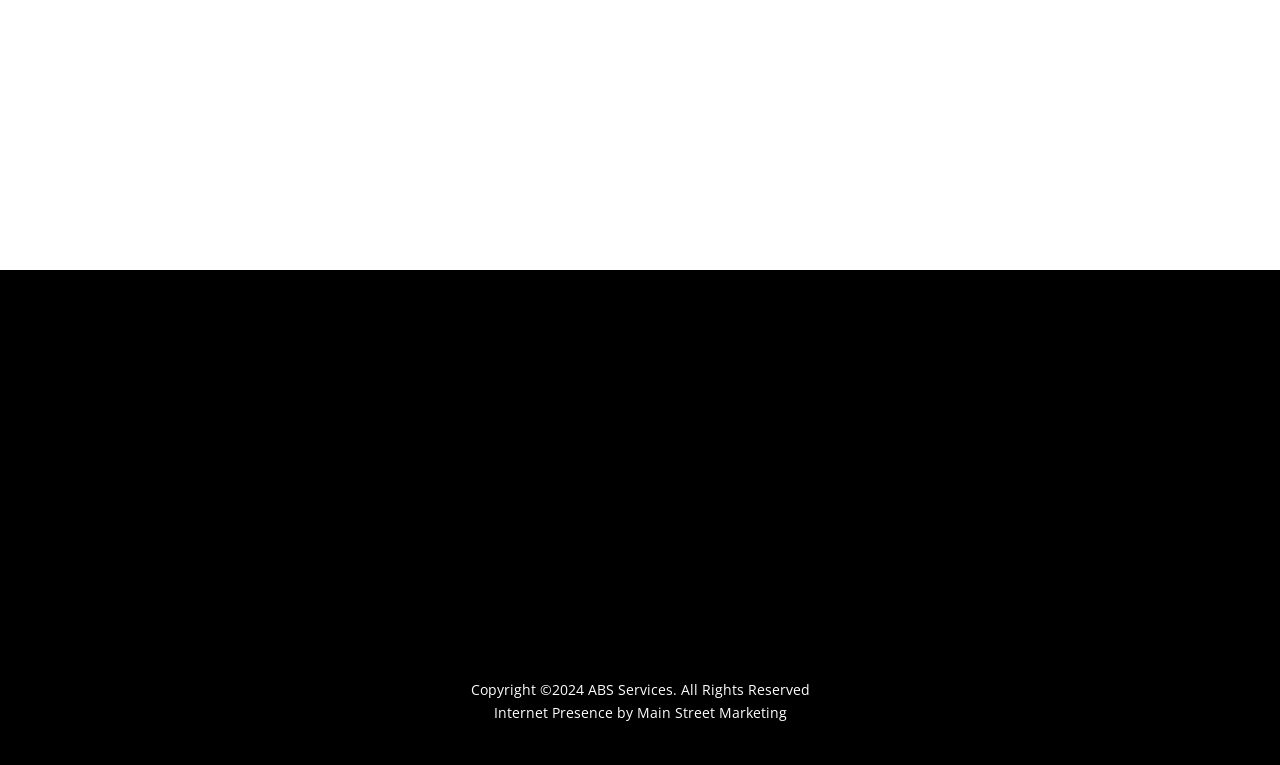What is the phone number for Lee? Observe the screenshot and provide a one-word or short phrase answer.

(513) 617-1401